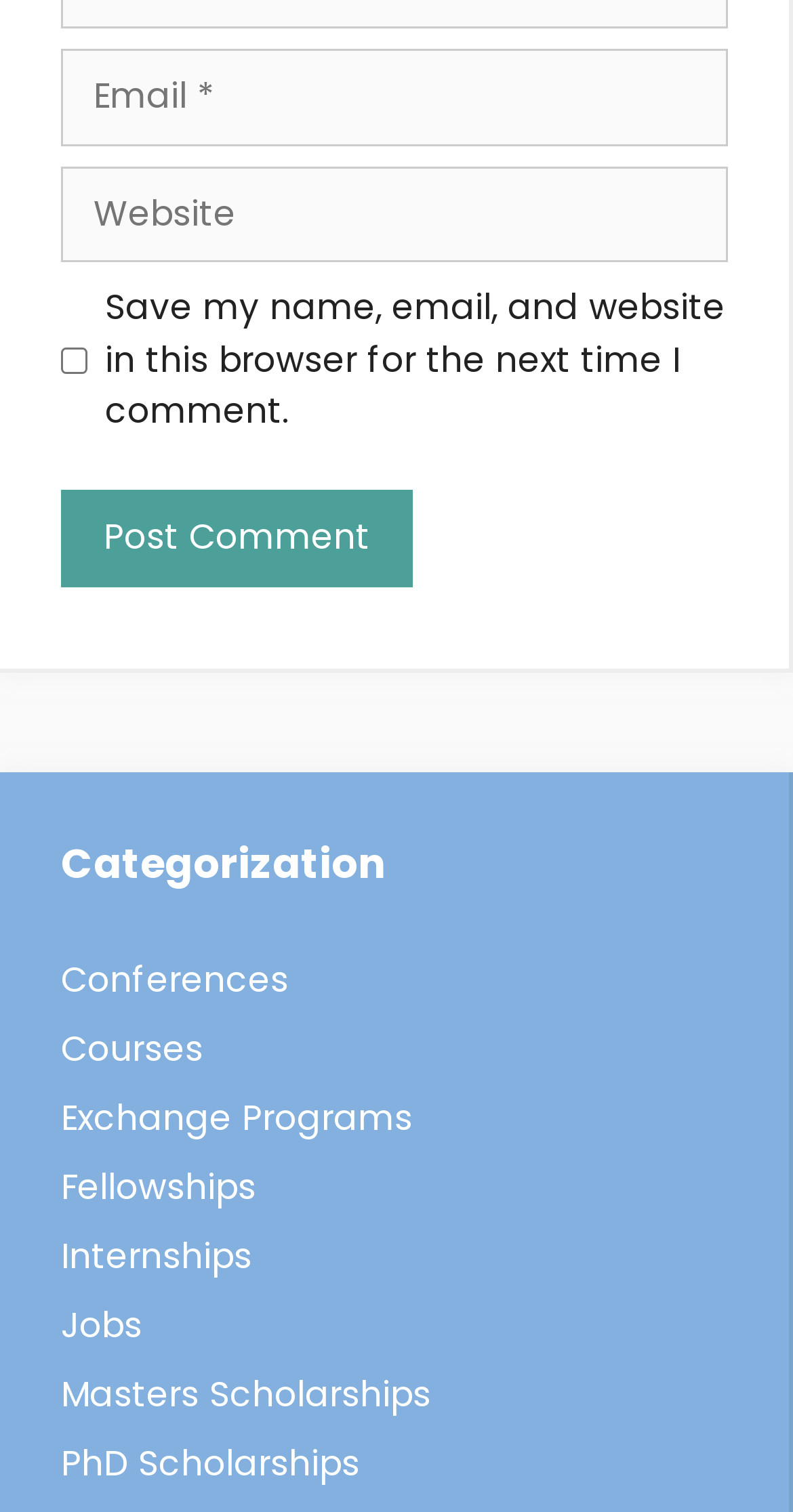Determine the bounding box coordinates of the clickable element to complete this instruction: "Input website URL". Provide the coordinates in the format of four float numbers between 0 and 1, [left, top, right, bottom].

[0.077, 0.11, 0.918, 0.174]